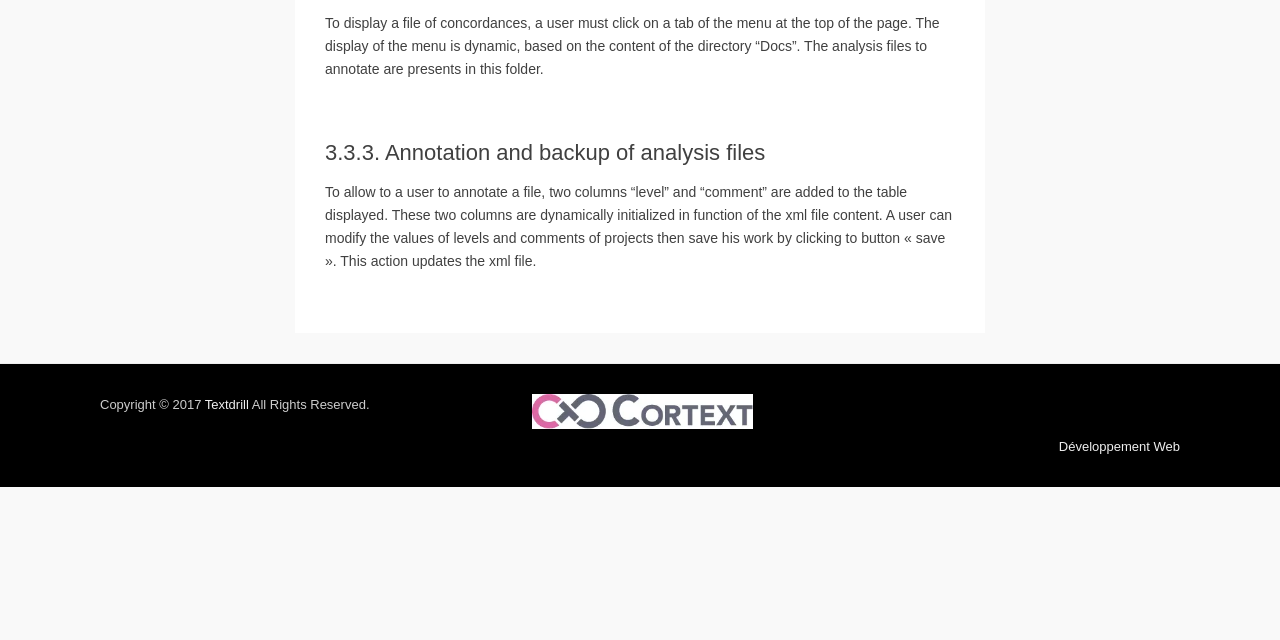Using the given element description, provide the bounding box coordinates (top-left x, top-left y, bottom-right x, bottom-right y) for the corresponding UI element in the screenshot: title="Plateforme Cortext"

[0.416, 0.652, 0.588, 0.675]